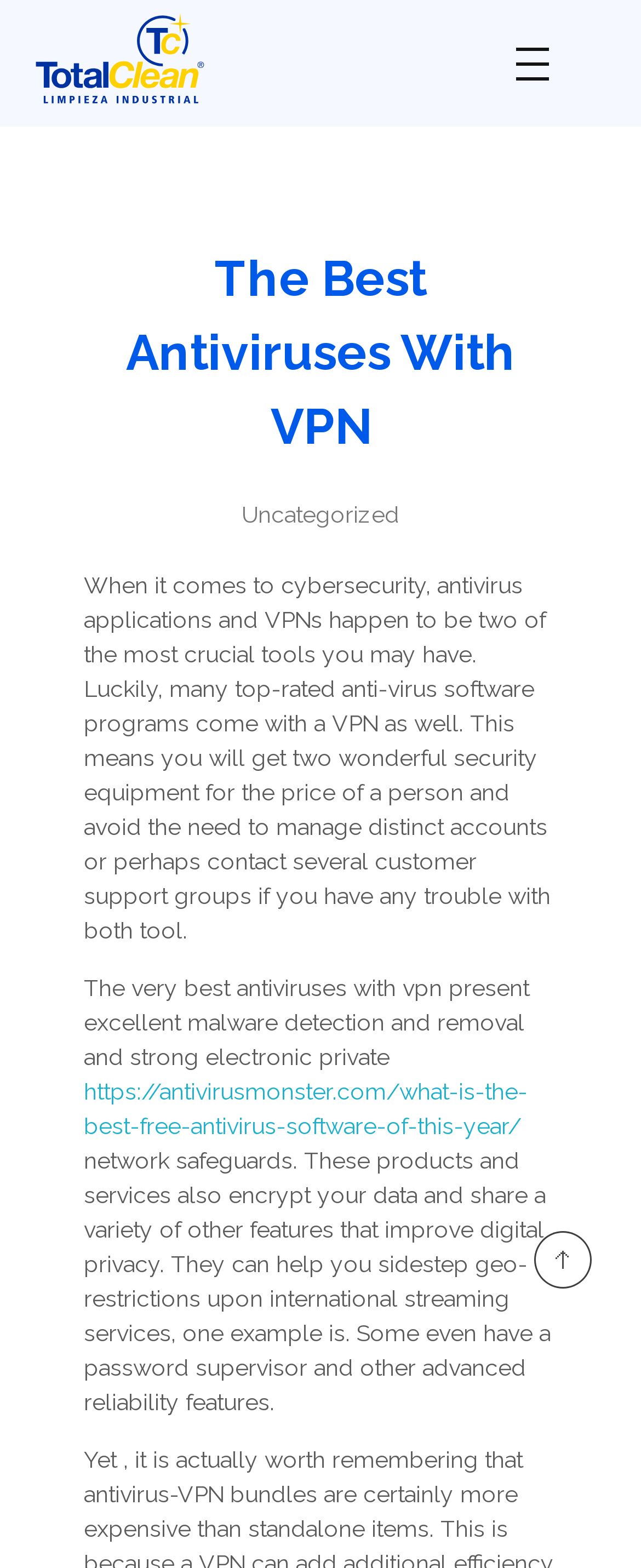Locate the UI element described as follows: "parent_node: Total Clean title="Total Clean"". Return the bounding box coordinates as four float numbers between 0 and 1 in the order [left, top, right, bottom].

[0.051, 0.006, 0.728, 0.069]